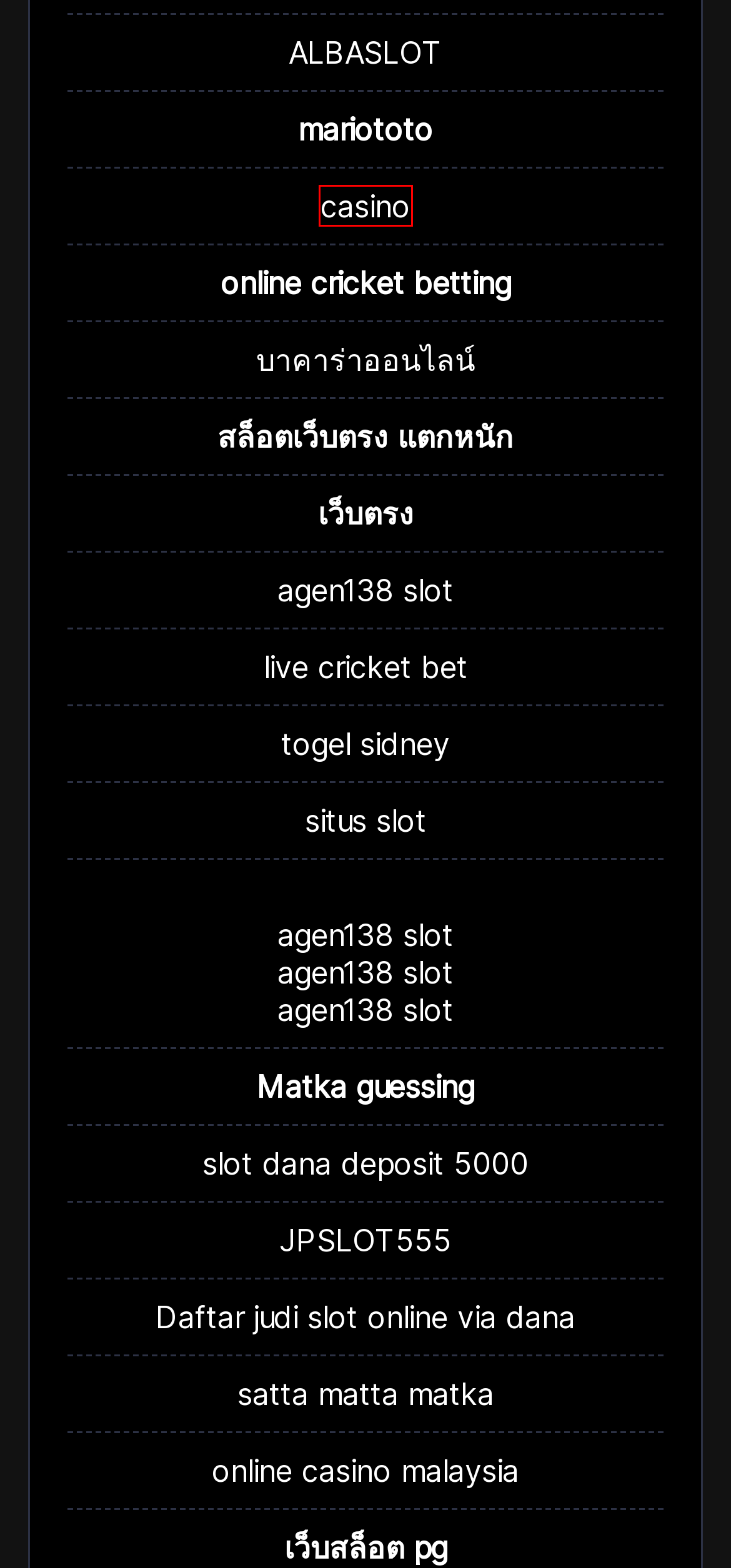Look at the screenshot of a webpage with a red bounding box and select the webpage description that best corresponds to the new page after clicking the element in the red box. Here are the options:
A. POLARIS88 - Situs Server Luar Negeri Gampang Menang dan Maxwin
B. ASALBET88⚡️ #1 Situs Slot Gacor Online JP Puluhan Juta
C. DIS138: Platform Resmi Pilihan Priority Utama Games Digital
D. Top 10 nhà cái uy tín nhất Việt Nam hiện nay 01/2024
E. Yola4d | #1 Permainan Yang Selalu Banyak Keluar Petir
F. สล็อตเว็บตรง อันดับ 1 - เว็บเกมสล็อต ที่มาแรงที่สุดในไทย ปี 2024
G. Data Keluaran Togel Hongkong Togel Singapore Togel Sidney Pengeluaran HK SGP SDY Hari Ini
H. 12 Trang Nhà Cái Casino Online - Web Game Casino Trực Tuyến Uy Tín

H